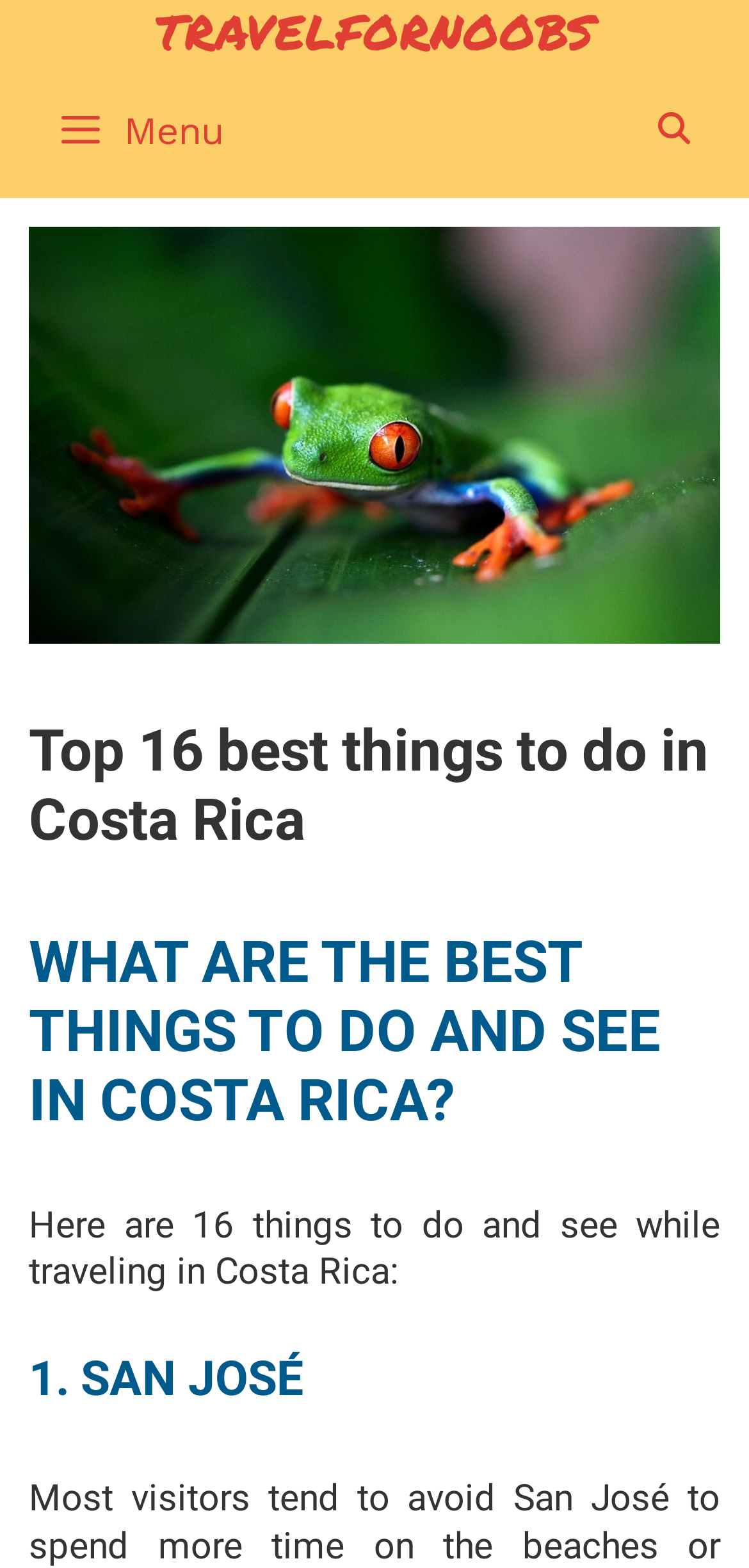What is the first thing to do in Costa Rica?
Using the image as a reference, answer the question with a short word or phrase.

SAN JOSÉ